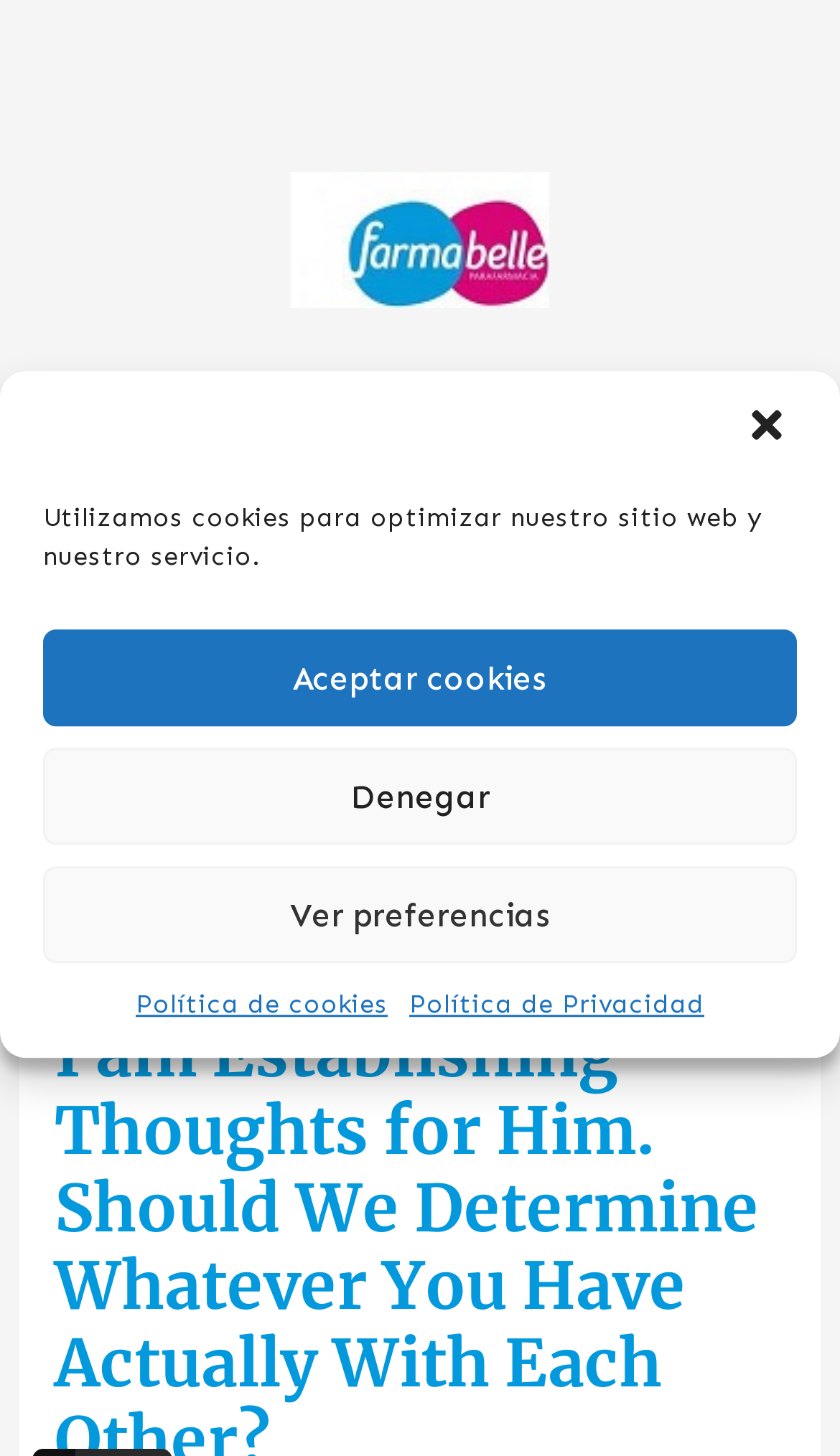Using the given description, provide the bounding box coordinates formatted as (top-left x, top-left y, bottom-right x, bottom-right y), with all values being floating point numbers between 0 and 1. Description: Política de Privacidad

[0.487, 0.676, 0.838, 0.705]